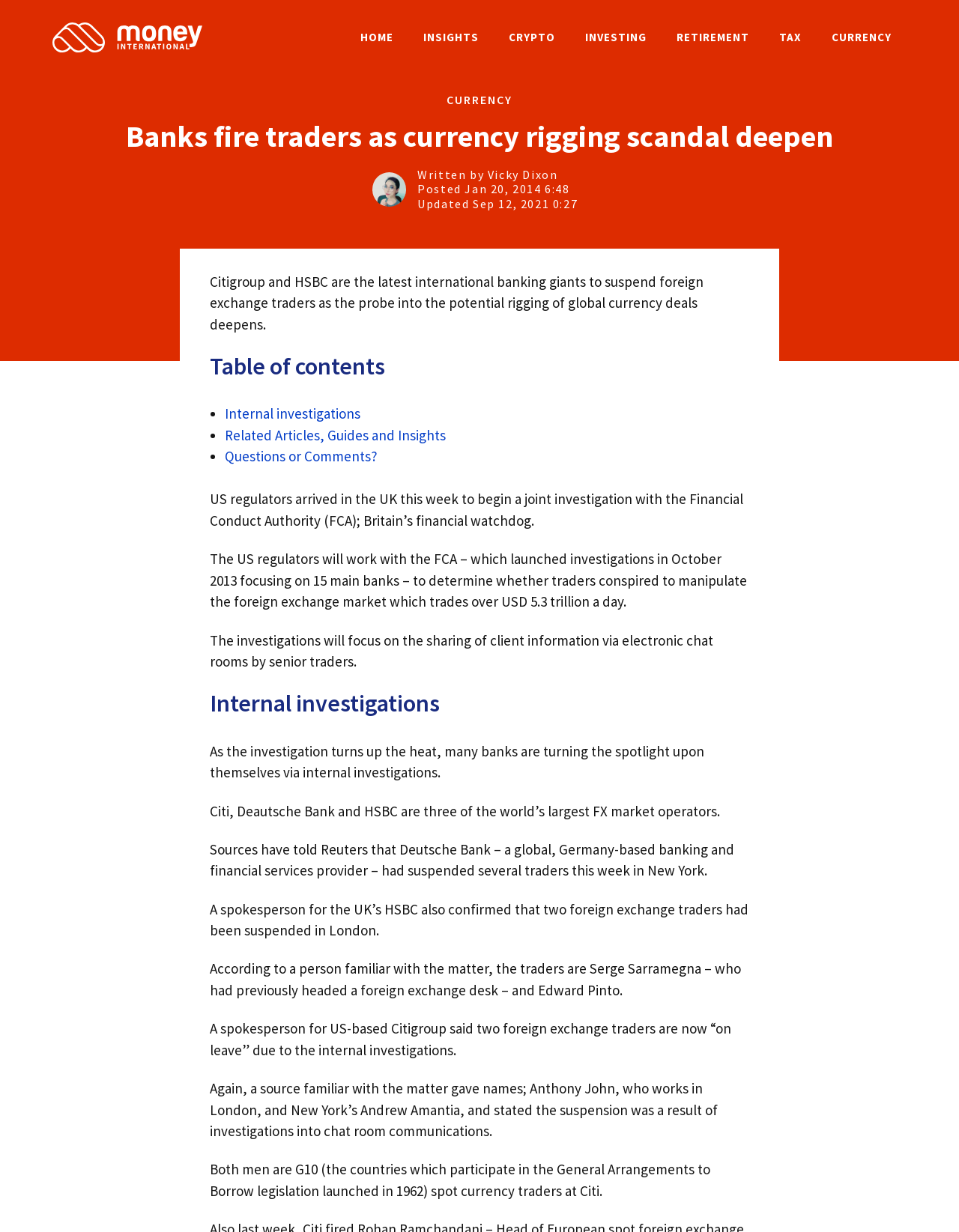Please determine the bounding box coordinates of the clickable area required to carry out the following instruction: "Click on the 'Internal investigations' link". The coordinates must be four float numbers between 0 and 1, represented as [left, top, right, bottom].

[0.234, 0.329, 0.376, 0.343]